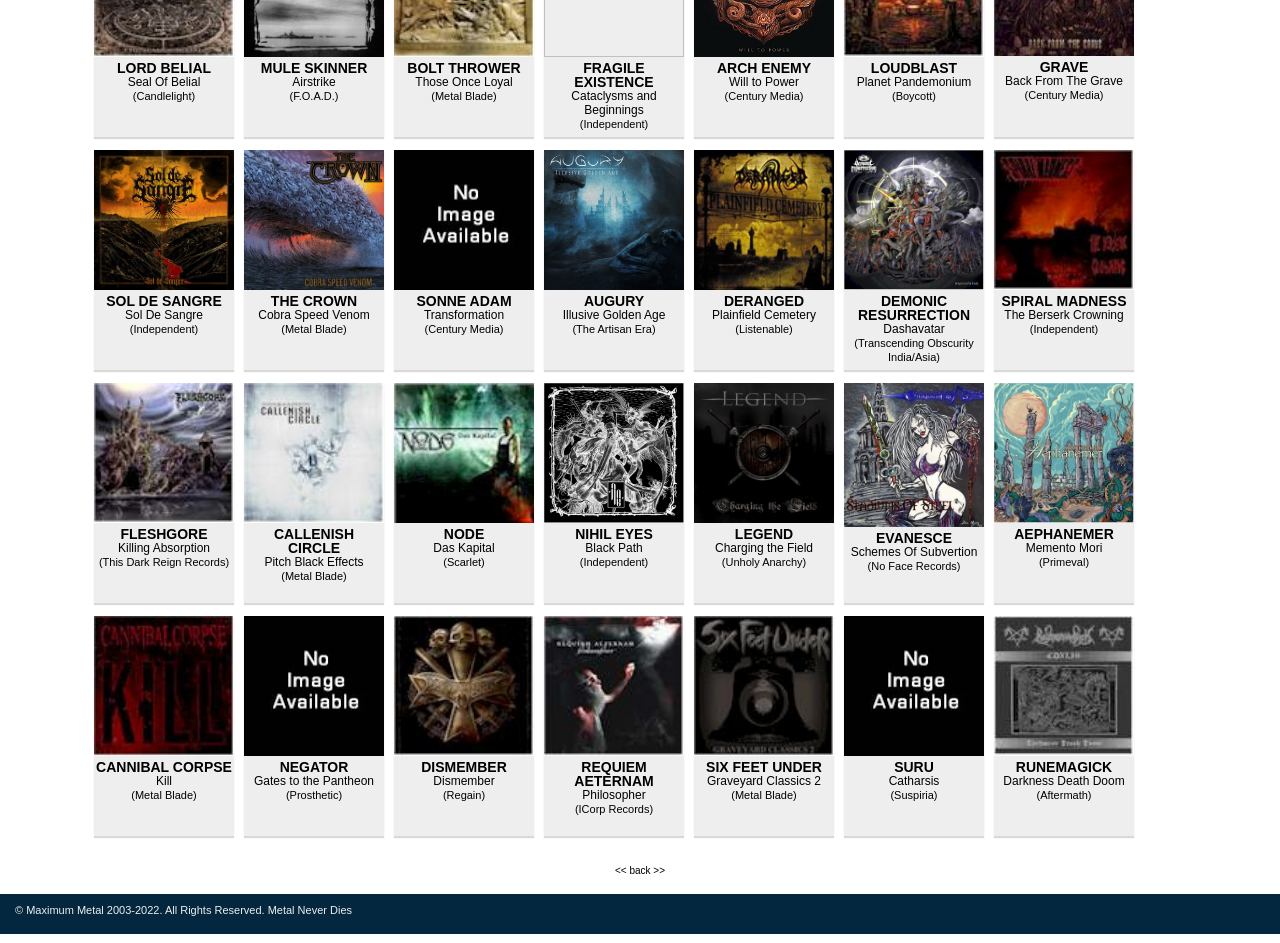Provide a one-word or one-phrase answer to the question:
What is the name of the band with the album 'Candlelight'?

LORD BELIAL